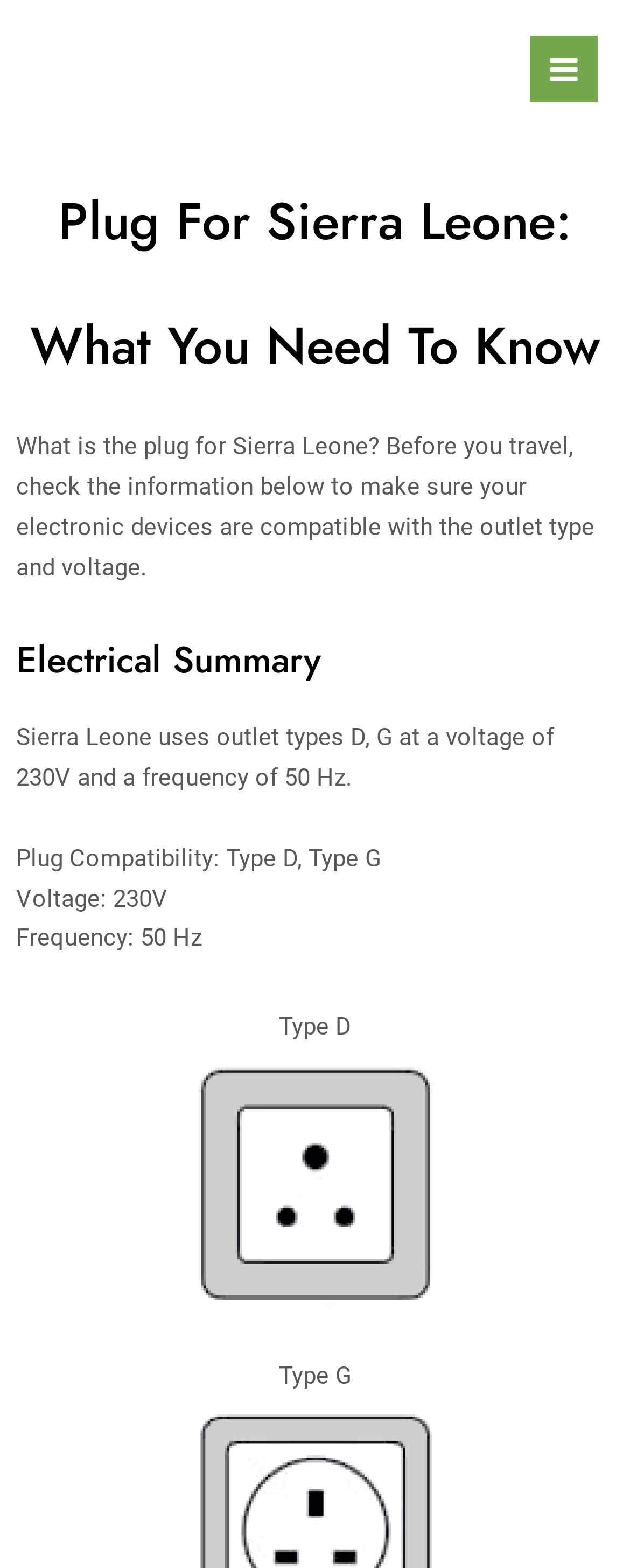What is the voltage of the outlets in Sierra Leone?
Refer to the image and provide a concise answer in one word or phrase.

230V